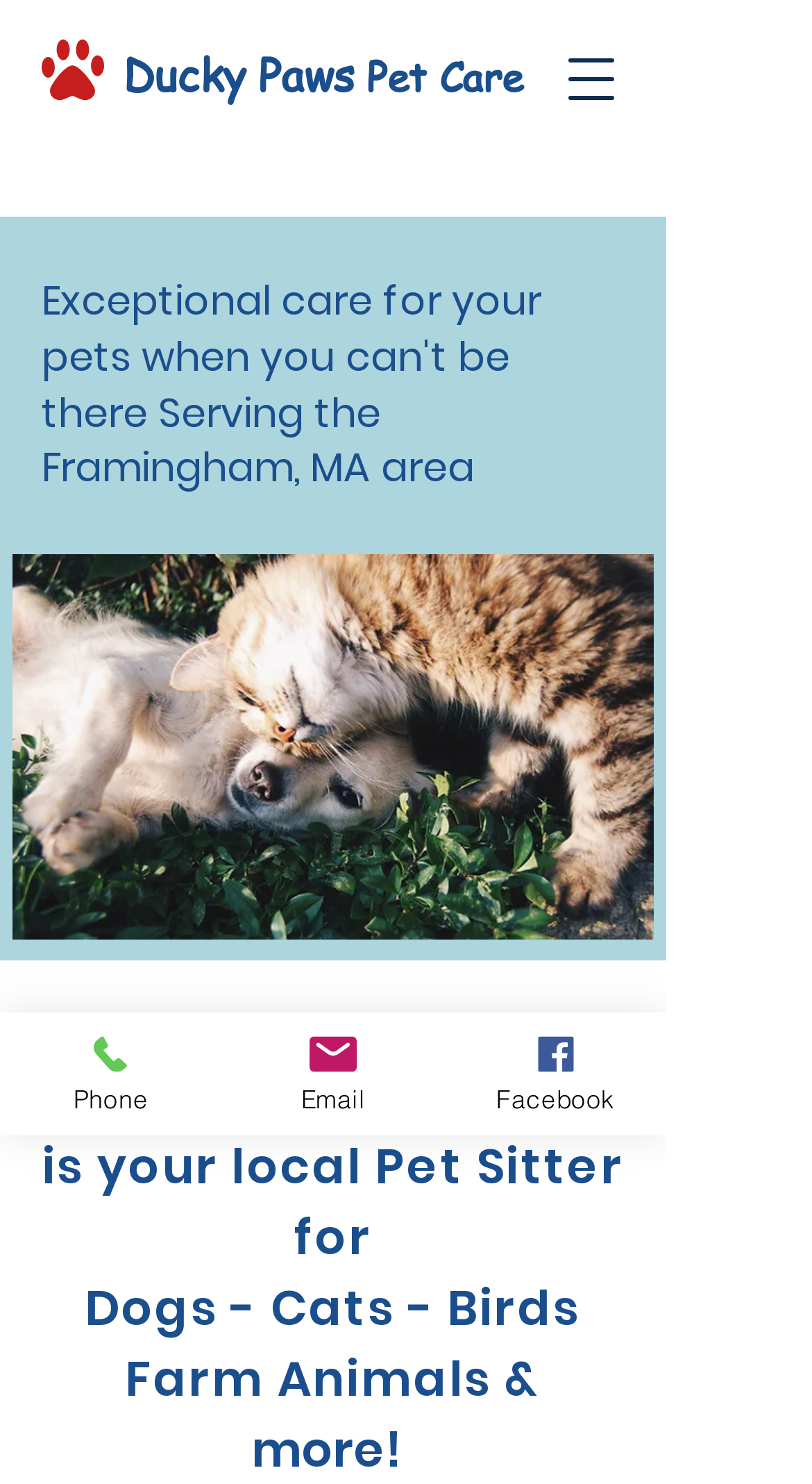What type of animals are shown in the image?
From the screenshot, supply a one-word or short-phrase answer.

Dog and Cat